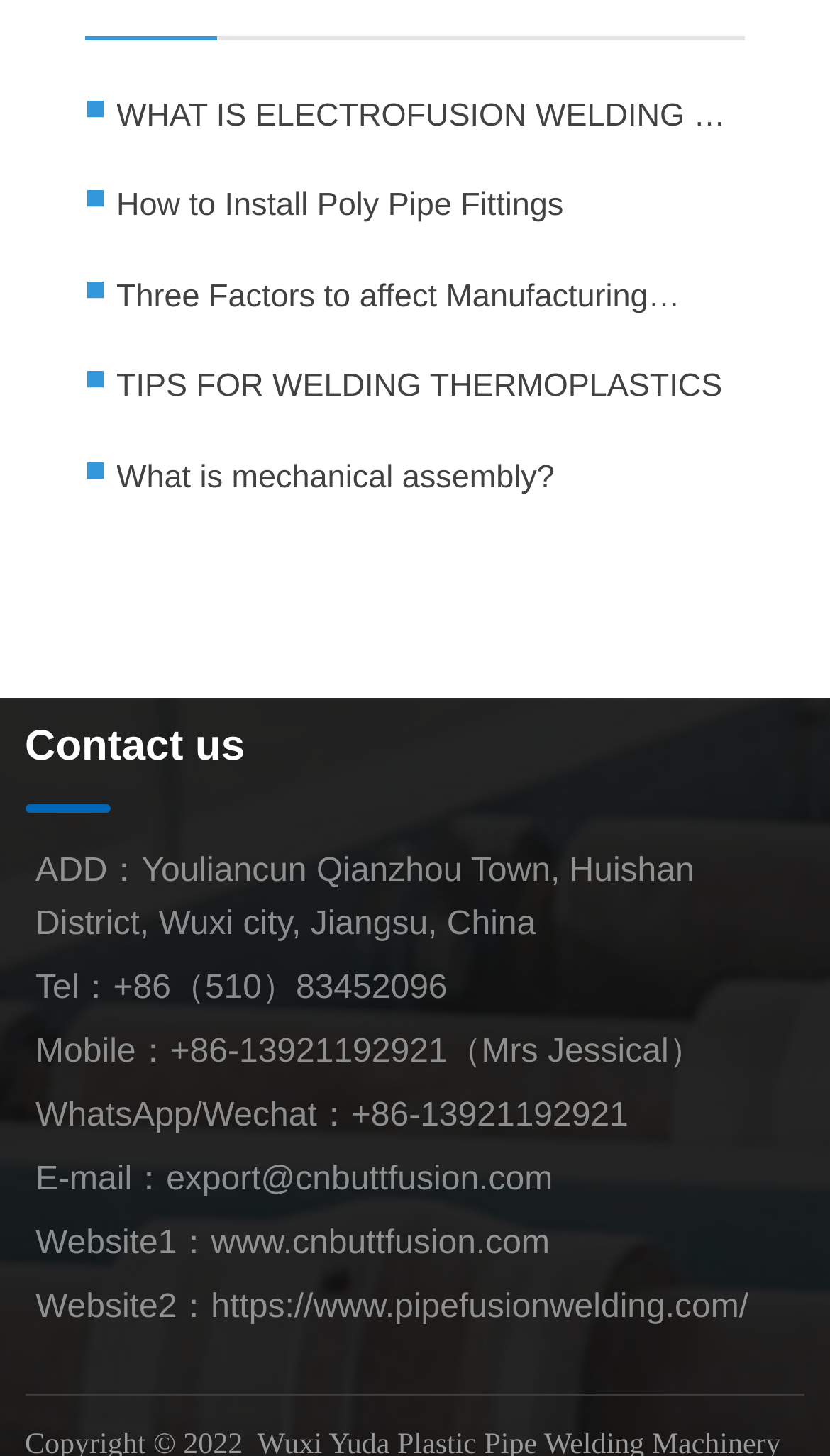What is the contact phone number?
Please answer the question with as much detail as possible using the screenshot.

The contact phone number is mentioned in the link element '+86（510）83452096' which is located below the 'Tel：' static text element.